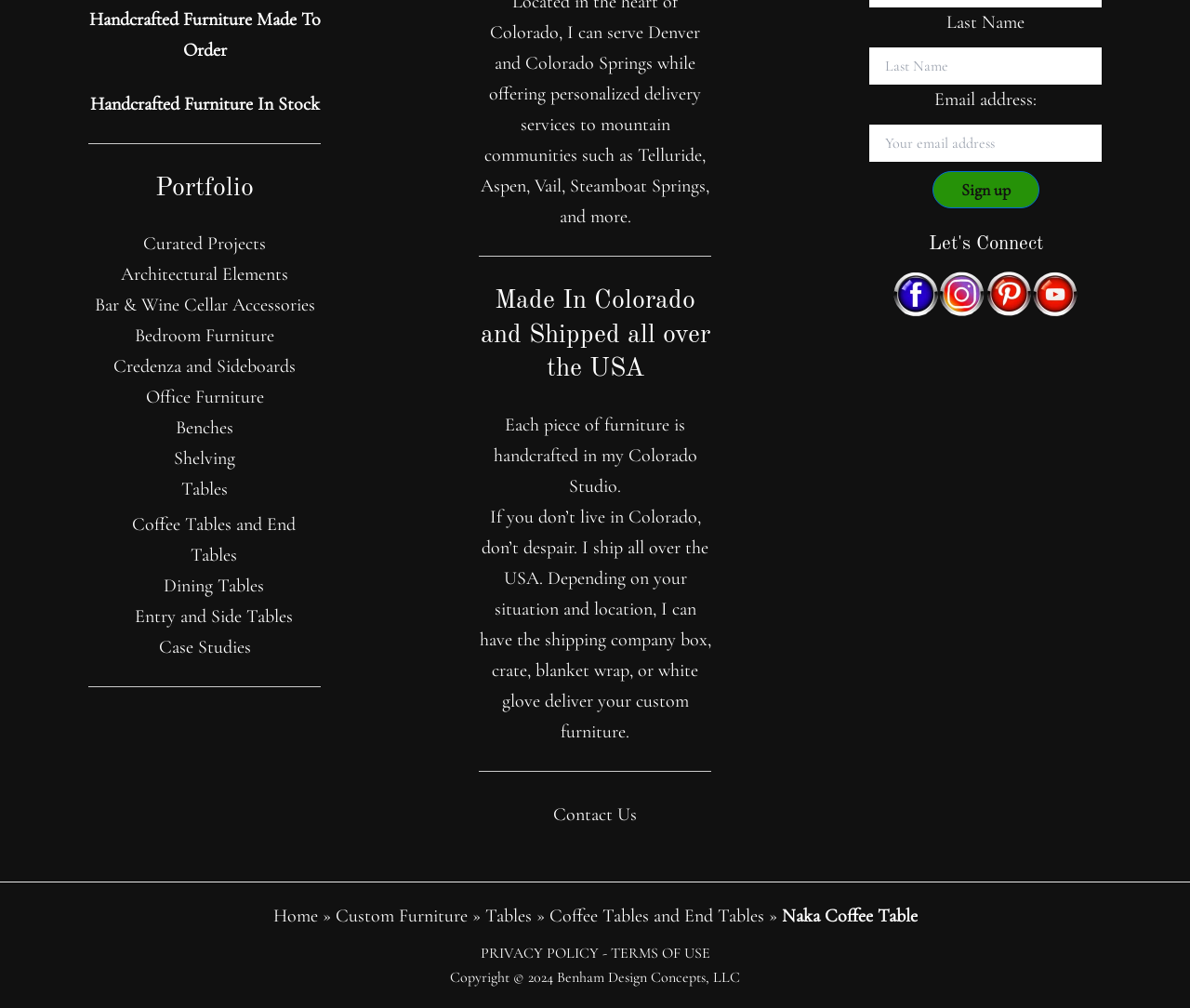What type of furniture is handcrafted in Colorado?
Based on the image, provide a one-word or brief-phrase response.

Custom furniture